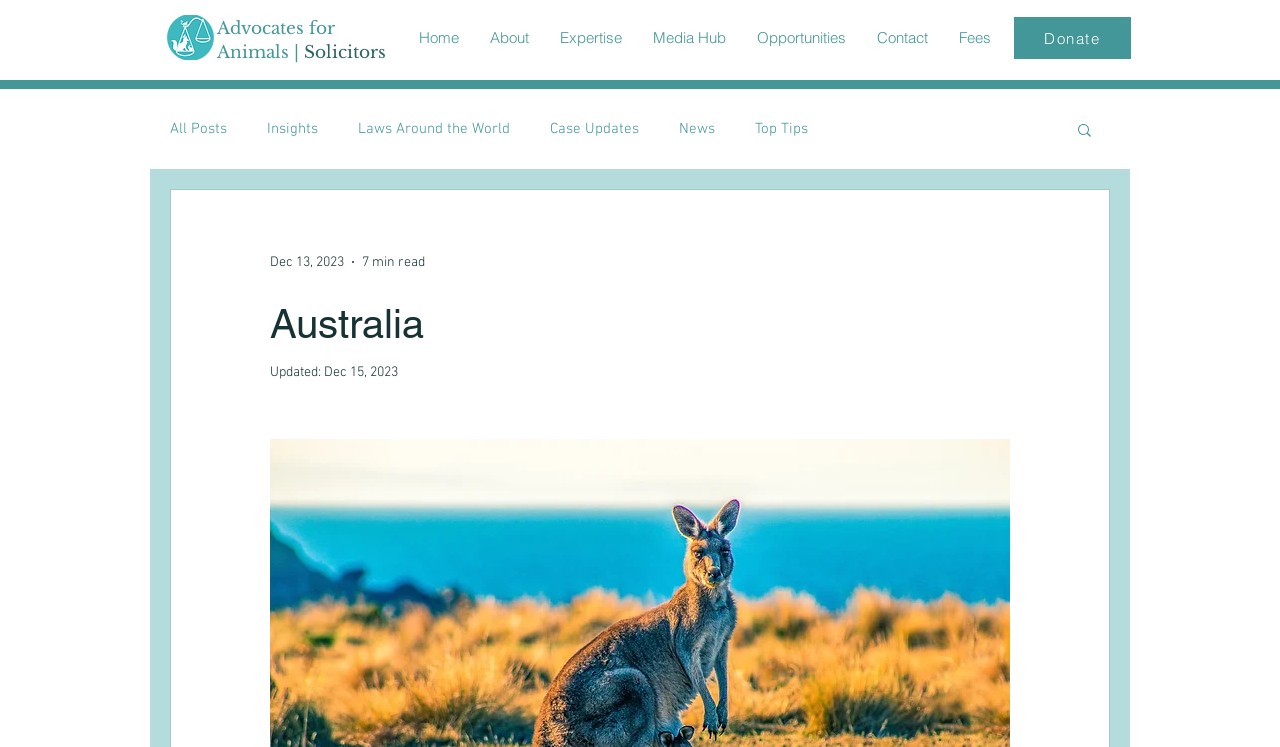Identify the bounding box of the UI component described as: "Advocates for Animals | Solicitors".

[0.17, 0.024, 0.302, 0.084]